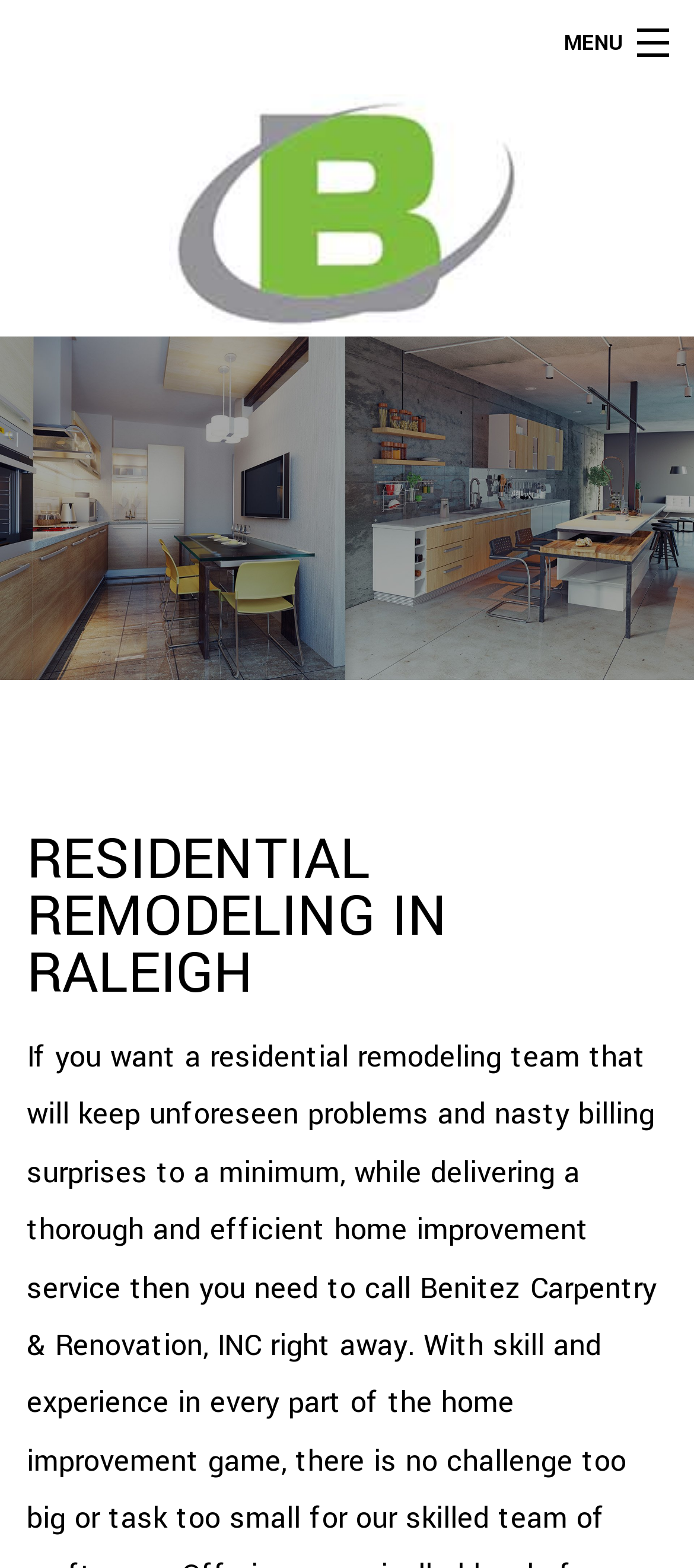Specify the bounding box coordinates of the element's area that should be clicked to execute the given instruction: "Contact the company". The coordinates should be four float numbers between 0 and 1, i.e., [left, top, right, bottom].

[0.0, 0.521, 1.0, 0.564]